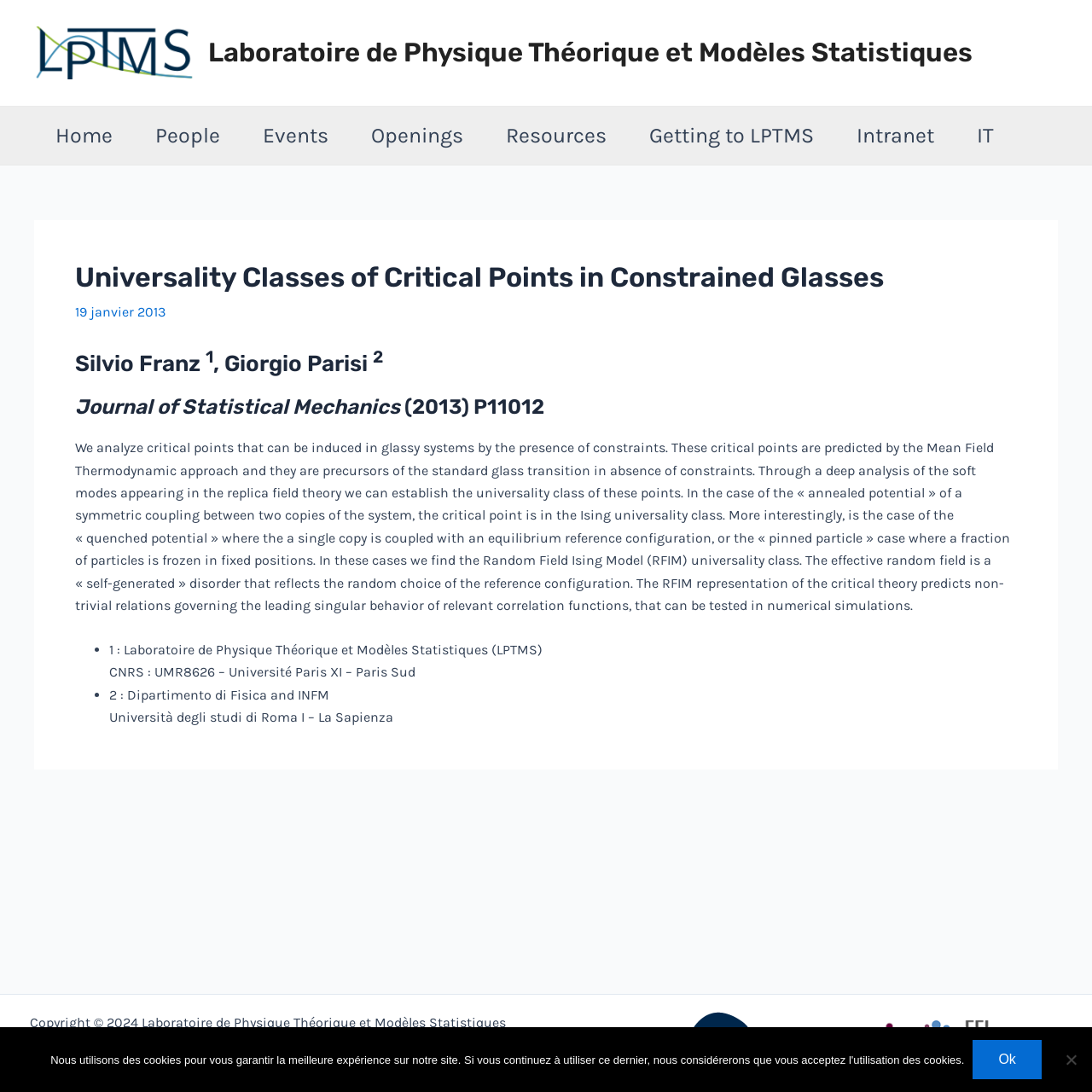Using the details from the image, please elaborate on the following question: What is the name of the laboratory?

I found the answer by looking at the top-left corner of the webpage, where there is a link with the text 'Laboratoire de Physique Théorique et Modèles Statistiques'. This link is also accompanied by an image with the same text, which suggests that it is the name of the laboratory.